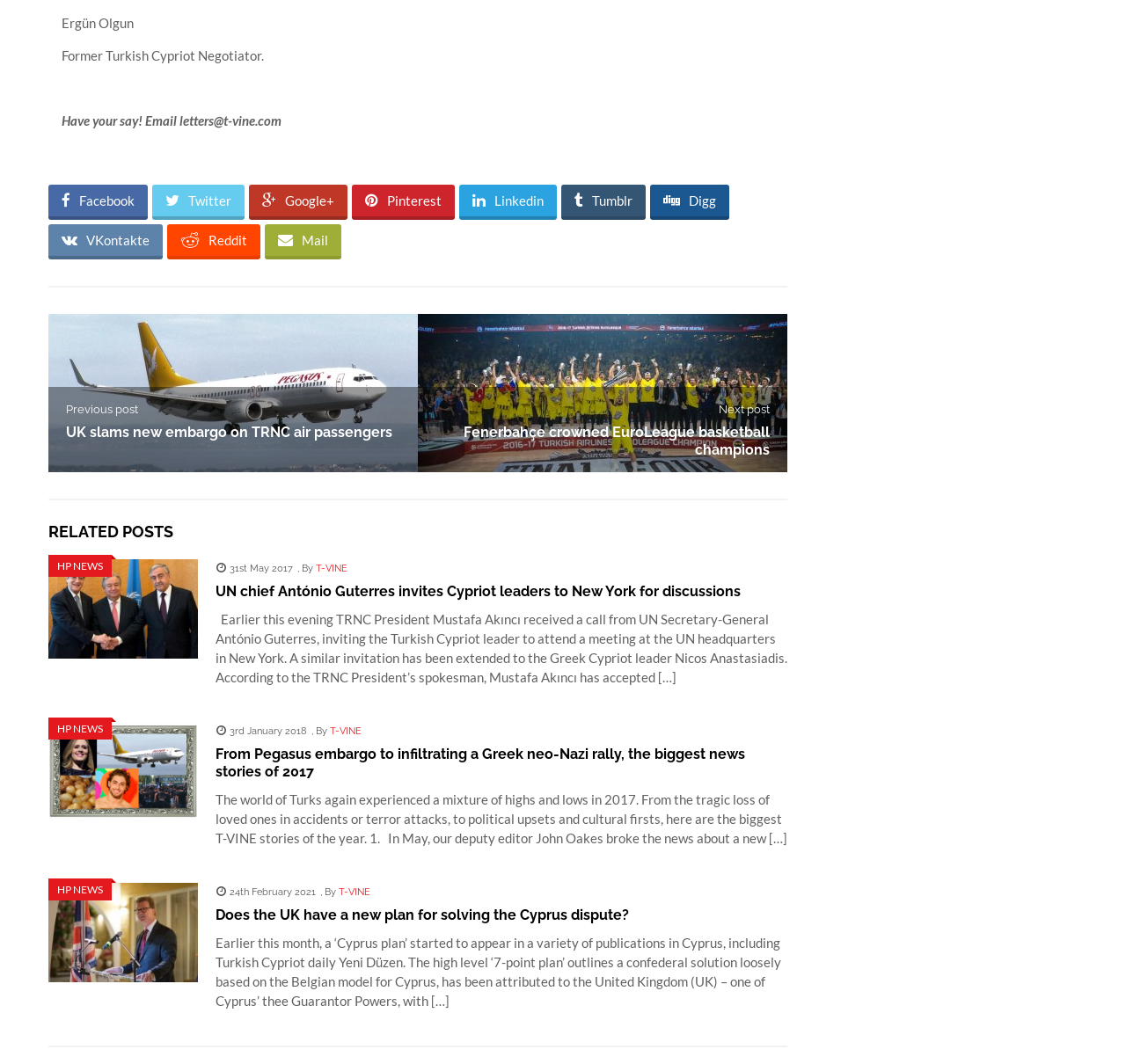Pinpoint the bounding box coordinates of the element that must be clicked to accomplish the following instruction: "View UN chief António Guterres invites Cypriot leaders to New York for discussions". The coordinates should be in the format of four float numbers between 0 and 1, i.e., [left, top, right, bottom].

[0.191, 0.548, 0.658, 0.564]